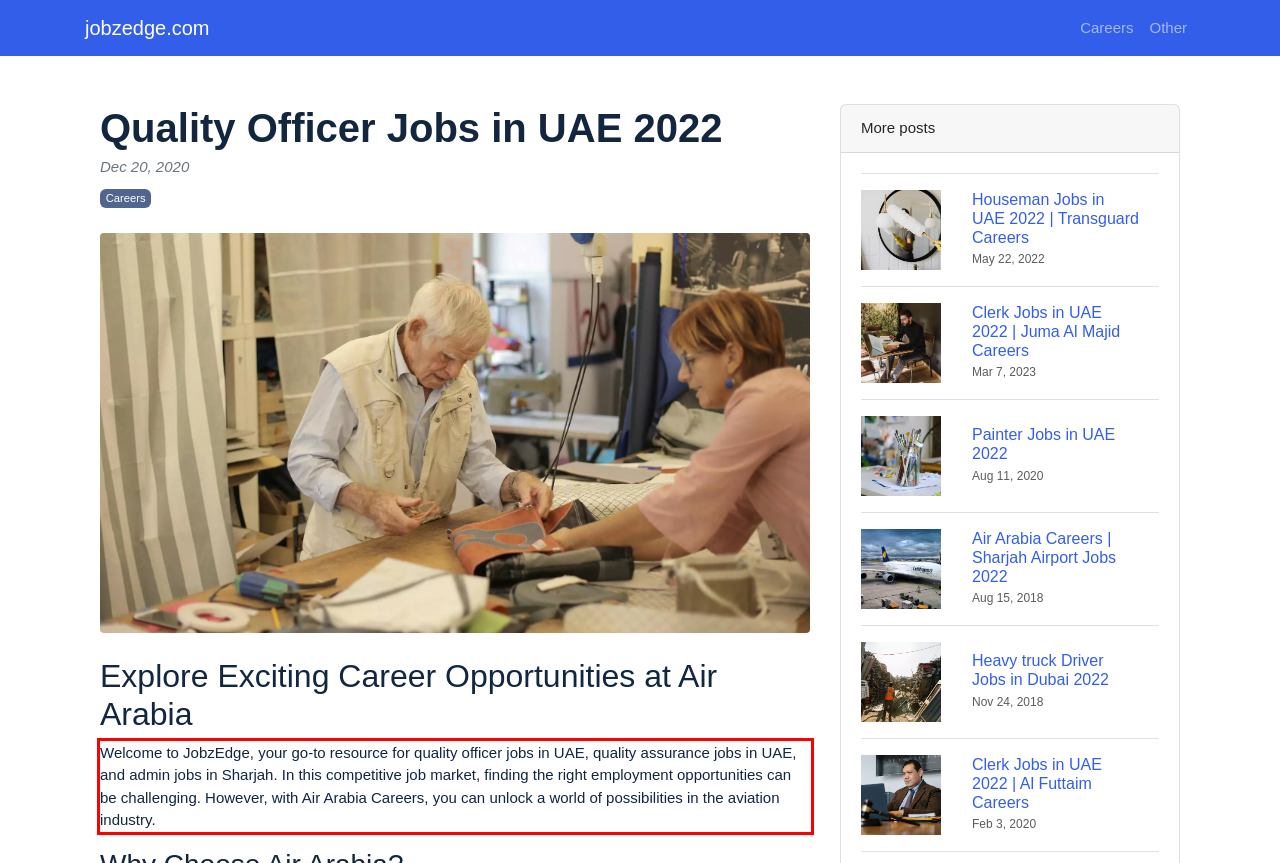You are presented with a webpage screenshot featuring a red bounding box. Perform OCR on the text inside the red bounding box and extract the content.

Welcome to JobzEdge, your go-to resource for quality officer jobs in UAE, quality assurance jobs in UAE, and admin jobs in Sharjah. In this competitive job market, finding the right employment opportunities can be challenging. However, with Air Arabia Careers, you can unlock a world of possibilities in the aviation industry.